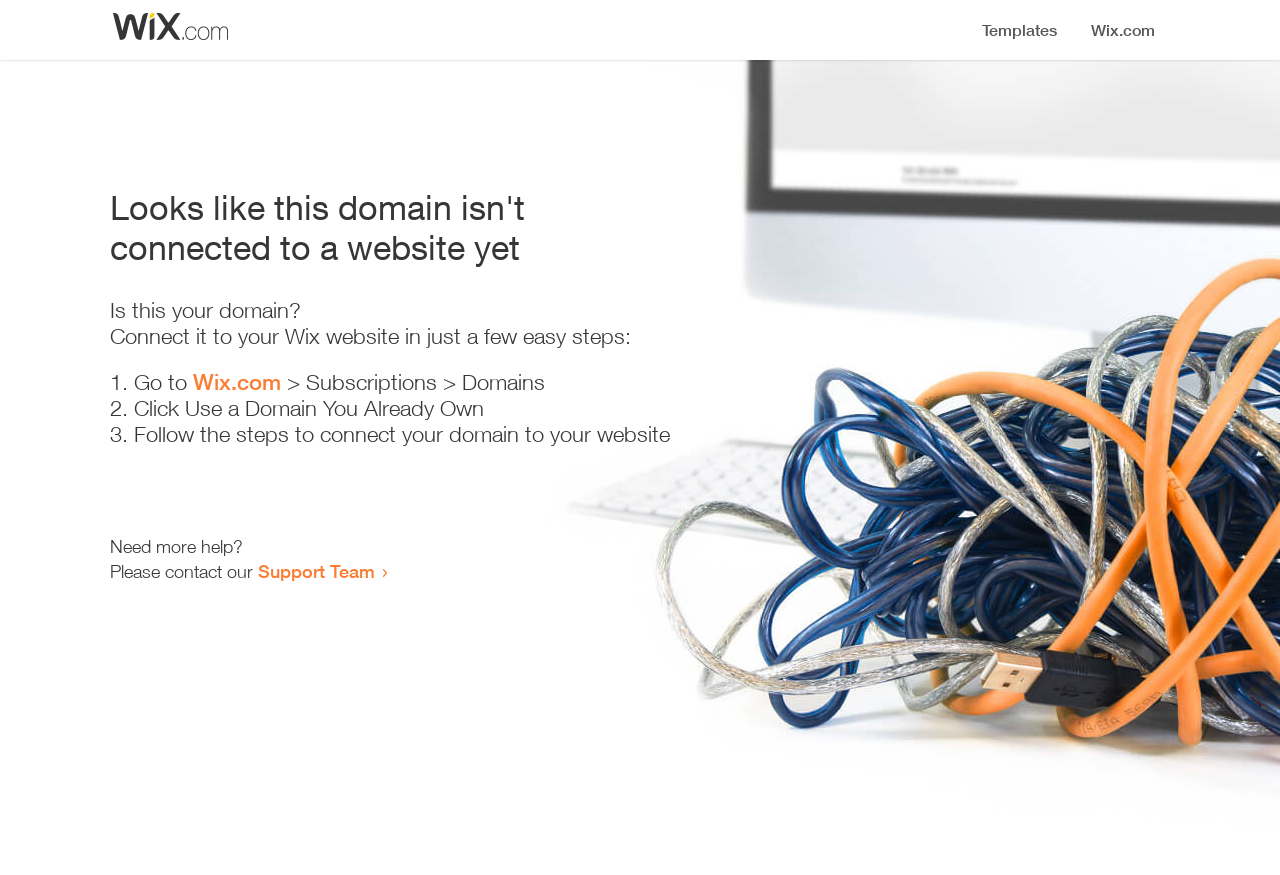What is the purpose of the webpage?
Refer to the image and give a detailed answer to the question.

The webpage provides a guide on how to connect a domain to a website, including steps and links to relevant resources, indicating that the purpose of the webpage is to assist users in connecting their domains.